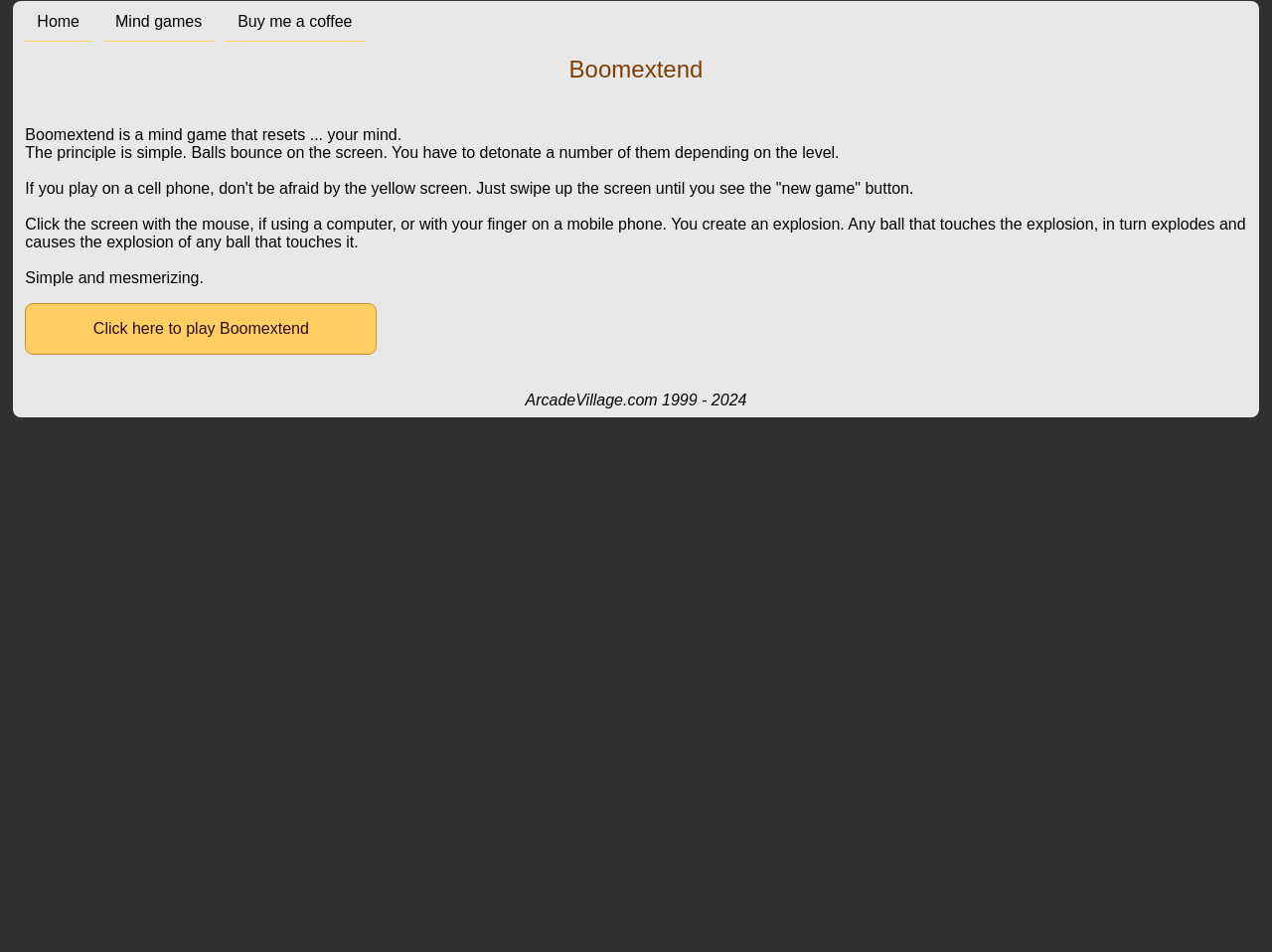Please respond to the question using a single word or phrase:
What is the theme of the games on this website?

Java arcade games